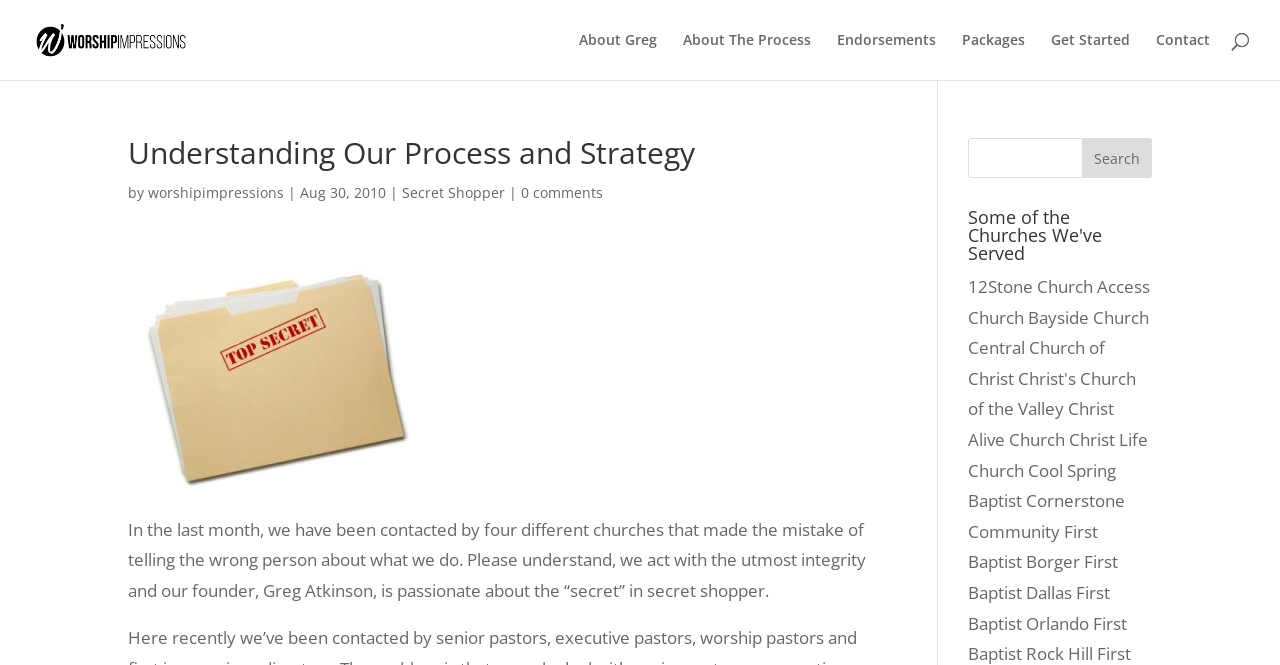Provide a thorough summary of the webpage.

The webpage is about Worship Impressions, a company that provides secret shopper services to churches. At the top left corner, there is a logo of Worship Impressions, which is an image with a link to the company's homepage. Next to the logo, there are several links to different sections of the website, including "About Greg", "About The Process", "Endorsements", "Packages", "Get Started", and "Contact".

Below the navigation links, there is a heading that reads "Understanding Our Process and Strategy". This is followed by a paragraph of text that explains the company's approach to secret shopping, mentioning that they have been contacted by four different churches that made the mistake of telling the wrong person about their services.

To the right of the paragraph, there is a search bar with a textbox and a "Search" button. Below the search bar, there is a heading that reads "Some of the Churches We've Served", followed by a list of links to various churches that have used Worship Impressions' services. The list includes 12Stone Church, Access Church, Bayside Church, and many others.

At the top right corner, there is a link to the company's blog, with a title "Secret Shopper" and a date "Aug 30, 2010". There is also a link to the comments section, which shows "0 comments".